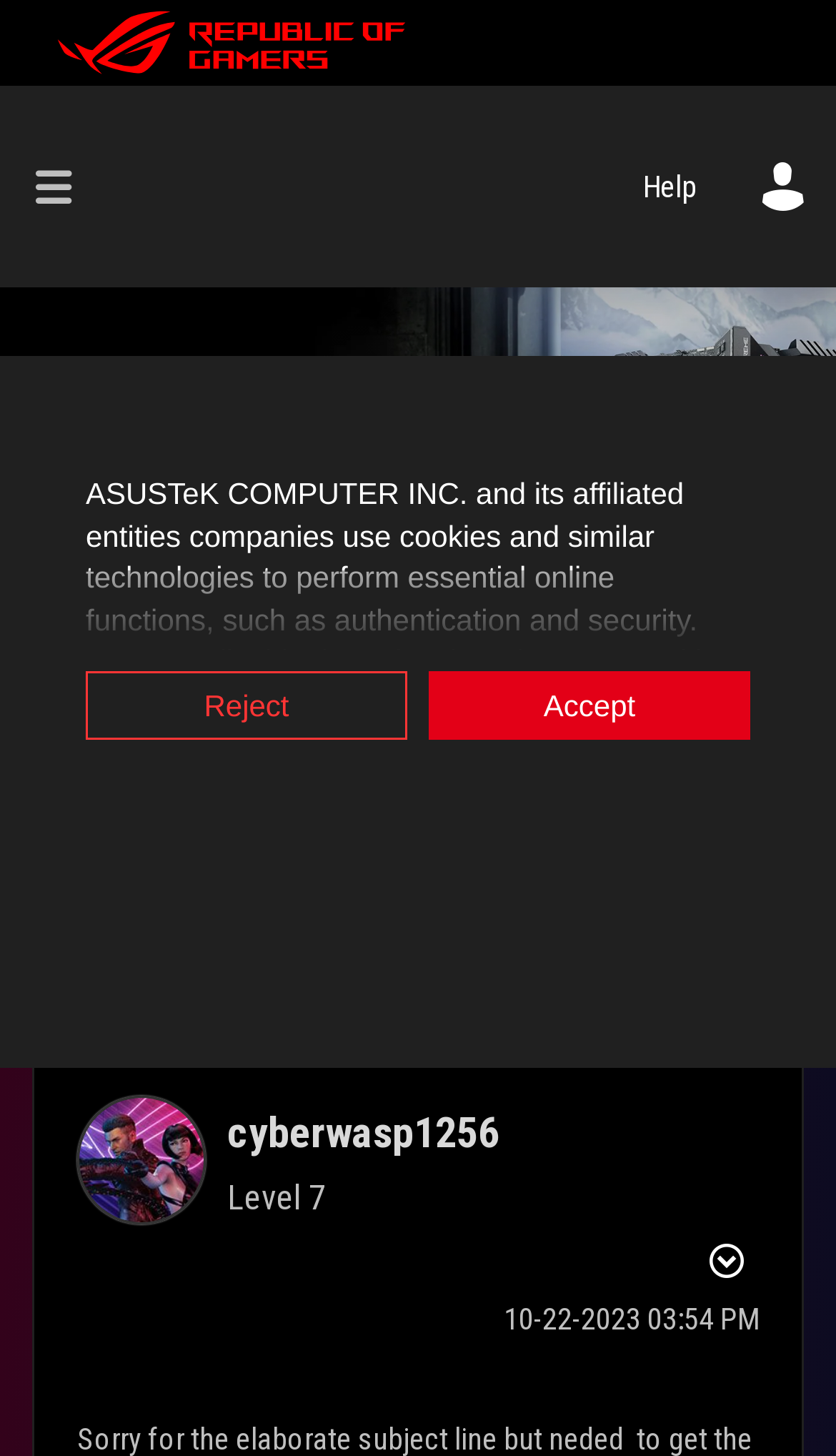Provide the bounding box coordinates of the HTML element this sentence describes: "Reason8". The bounding box coordinates consist of four float numbers between 0 and 1, i.e., [left, top, right, bottom].

None